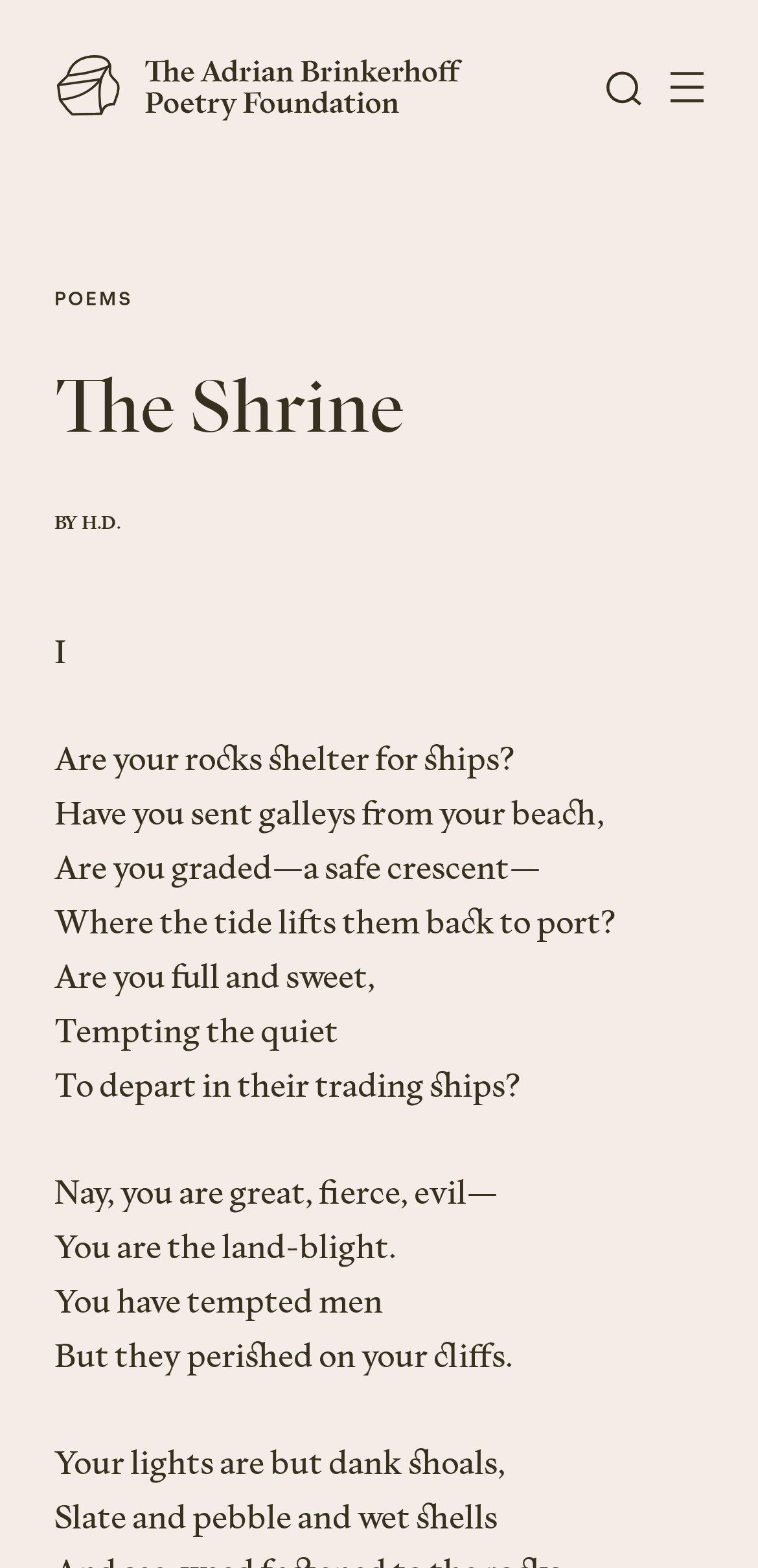Observe the image and answer the following question in detail: Who is the author of the poem?

I found the author's name by looking at the link element with the text 'BY H.D.' which is located near the poem title, suggesting that H.D. is the author of the poem.